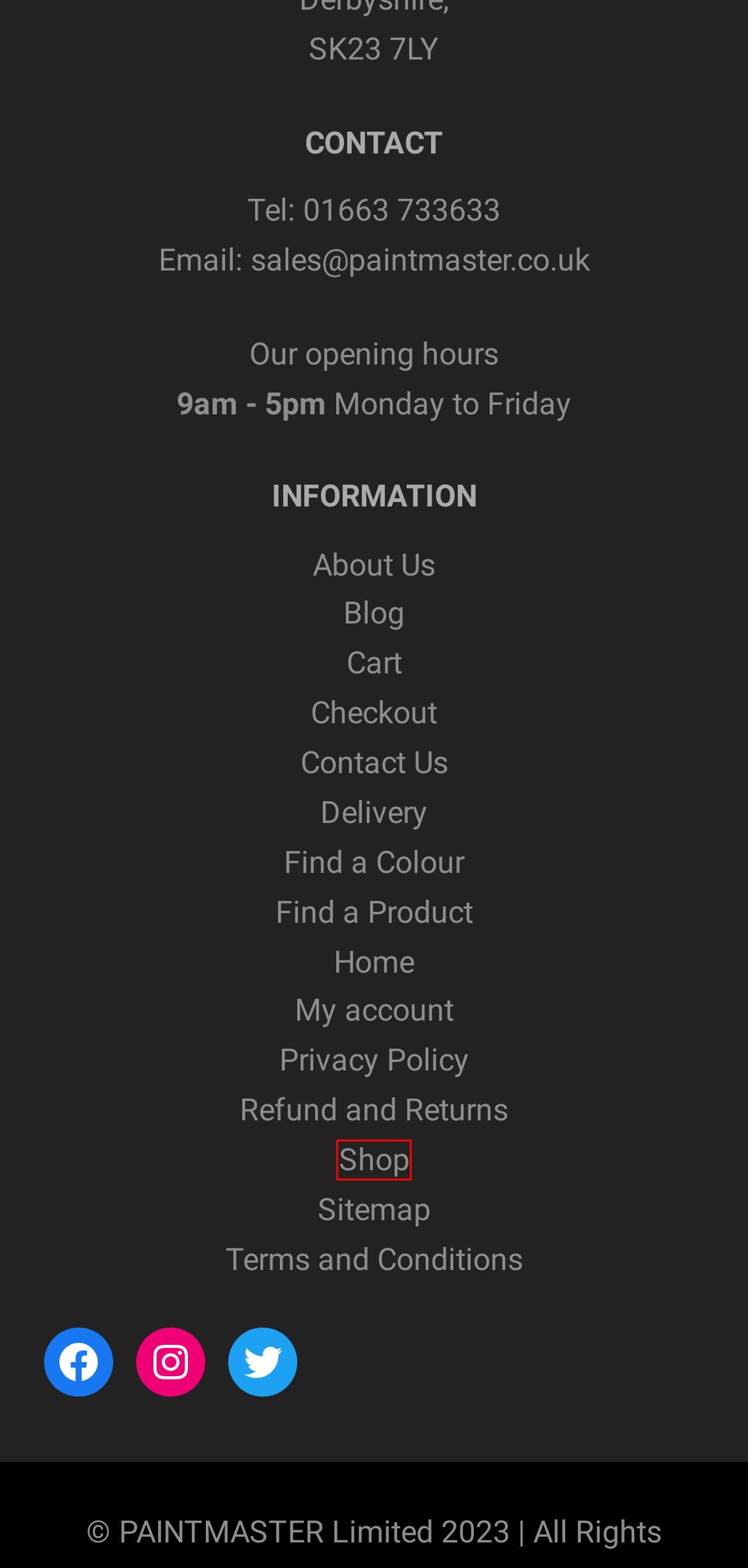Please examine the screenshot provided, which contains a red bounding box around a UI element. Select the webpage description that most accurately describes the new page displayed after clicking the highlighted element. Here are the candidates:
A. Blog - Paintmaster
B. Sitemap - Paintmaster
C. My account - Paintmaster
D. About Us - Paintmaster
E. Terms and Conditions - Paintmaster
F. Paint Colour Finder - Paintmaster
G. Shop - Paintmaster
H. Contact Us - Paintmaster

G